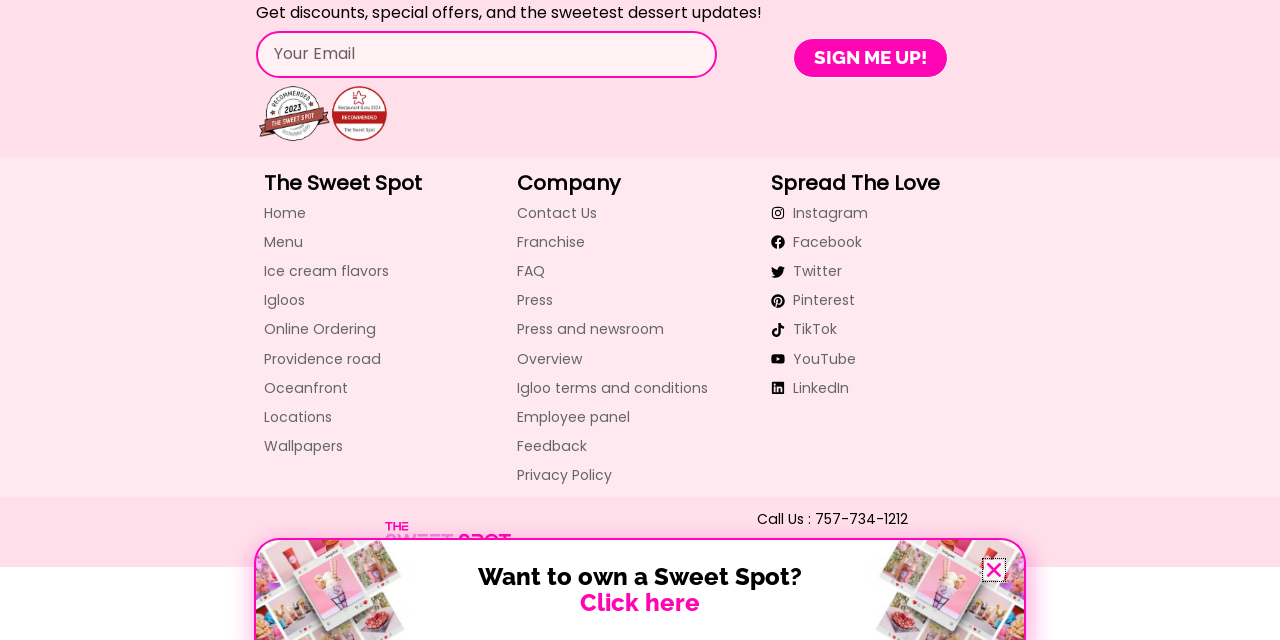Identify the bounding box coordinates for the UI element mentioned here: "Facebook". Provide the coordinates as four float values between 0 and 1, i.e., [left, top, right, bottom].

[0.602, 0.364, 0.794, 0.394]